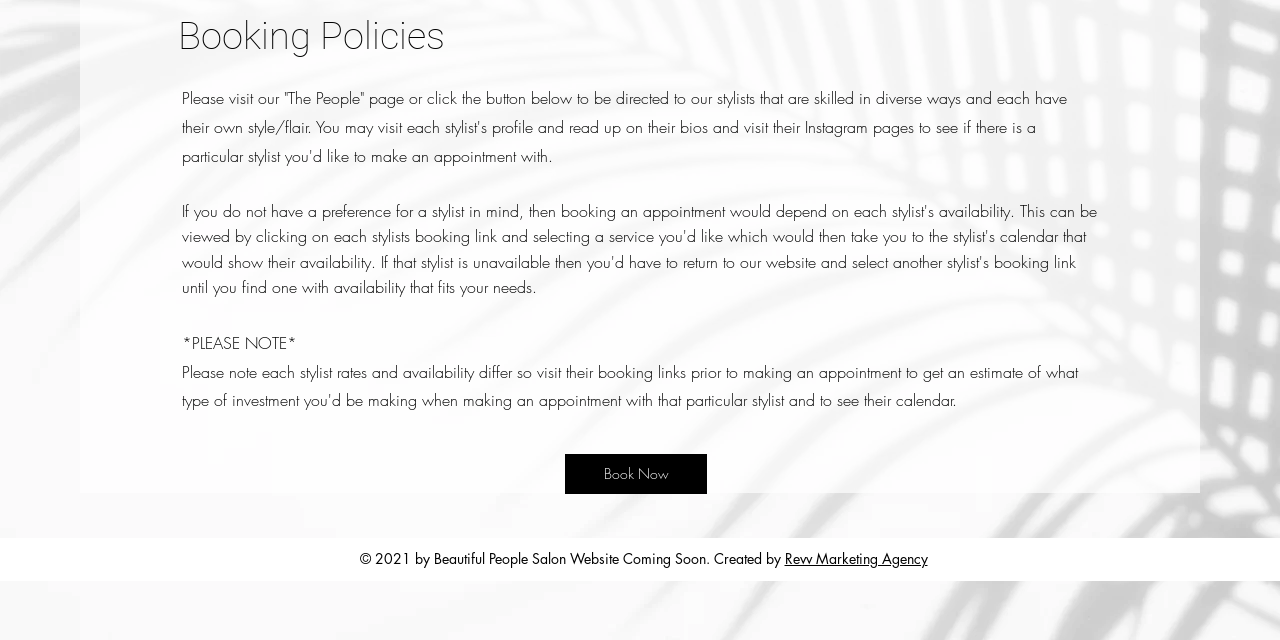Determine the bounding box coordinates of the UI element described below. Use the format (top-left x, top-left y, bottom-right x, bottom-right y) with floating point numbers between 0 and 1: Book Now

[0.441, 0.709, 0.552, 0.772]